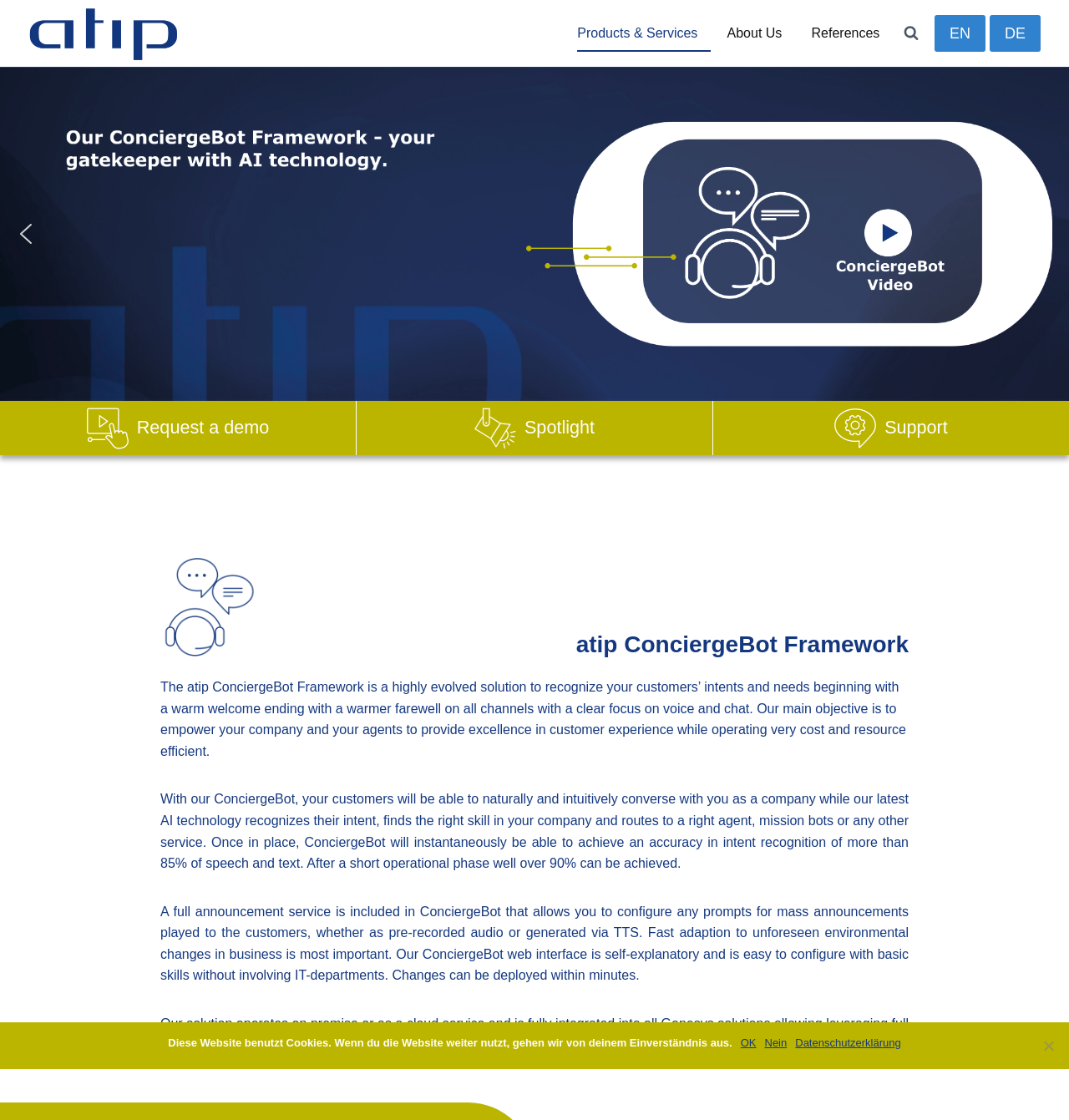What is the text of the first link in the navigation?
Based on the visual content, answer with a single word or a brief phrase.

atip